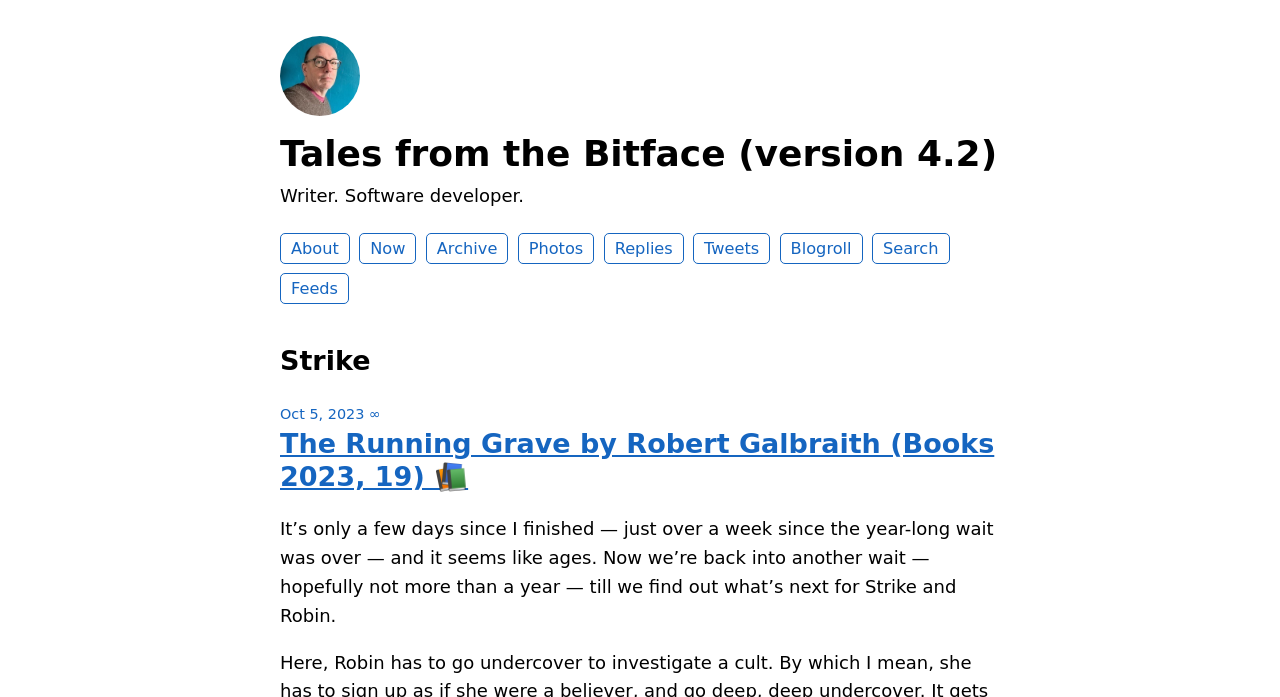Using the description: "Oct 5, 2023 ∞", determine the UI element's bounding box coordinates. Ensure the coordinates are in the format of four float numbers between 0 and 1, i.e., [left, top, right, bottom].

[0.219, 0.583, 0.298, 0.606]